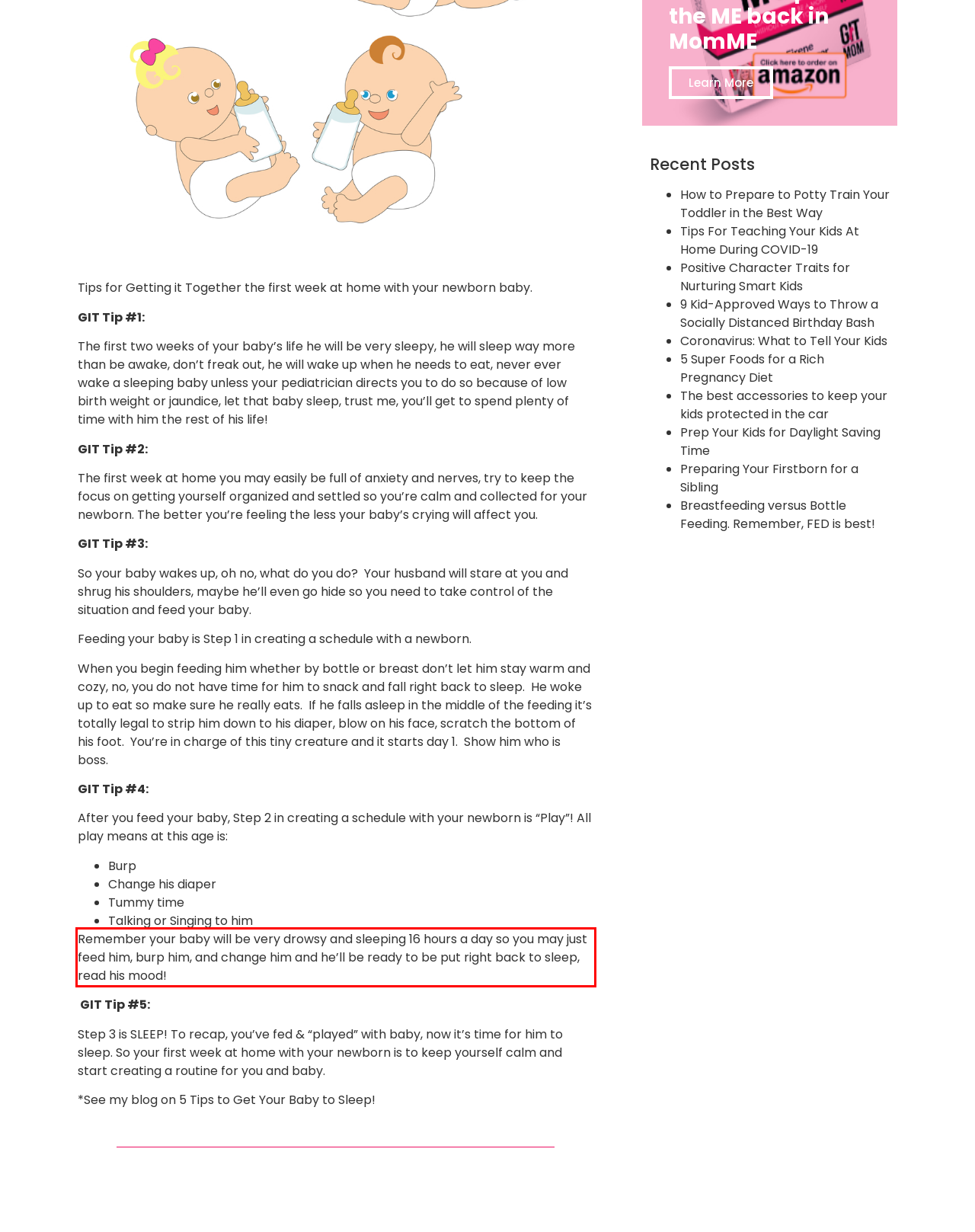Review the webpage screenshot provided, and perform OCR to extract the text from the red bounding box.

Remember your baby will be very drowsy and sleeping 16 hours a day so you may just feed him, burp him, and change him and he’ll be ready to be put right back to sleep, read his mood!